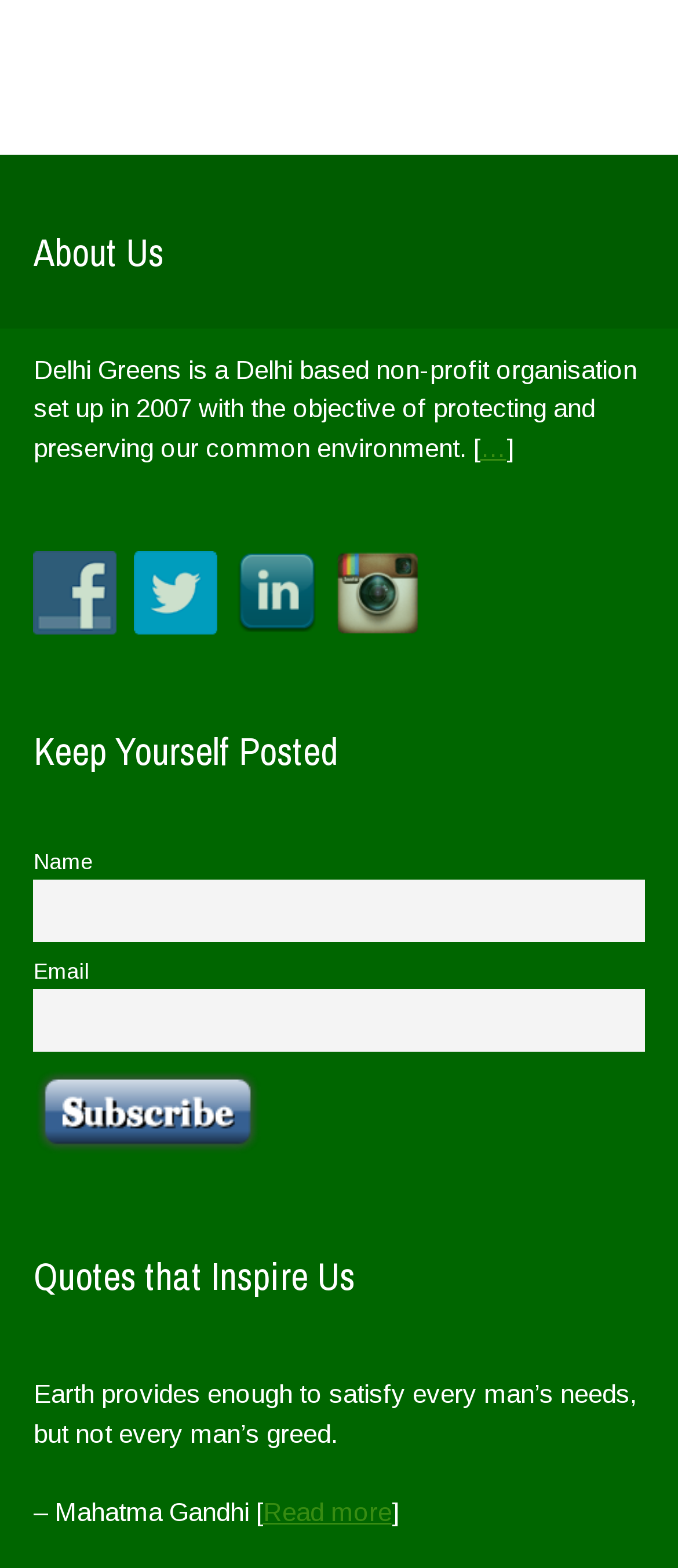Identify the bounding box coordinates for the element you need to click to achieve the following task: "Call Betty Bloom Dance". Provide the bounding box coordinates as four float numbers between 0 and 1, in the form [left, top, right, bottom].

None